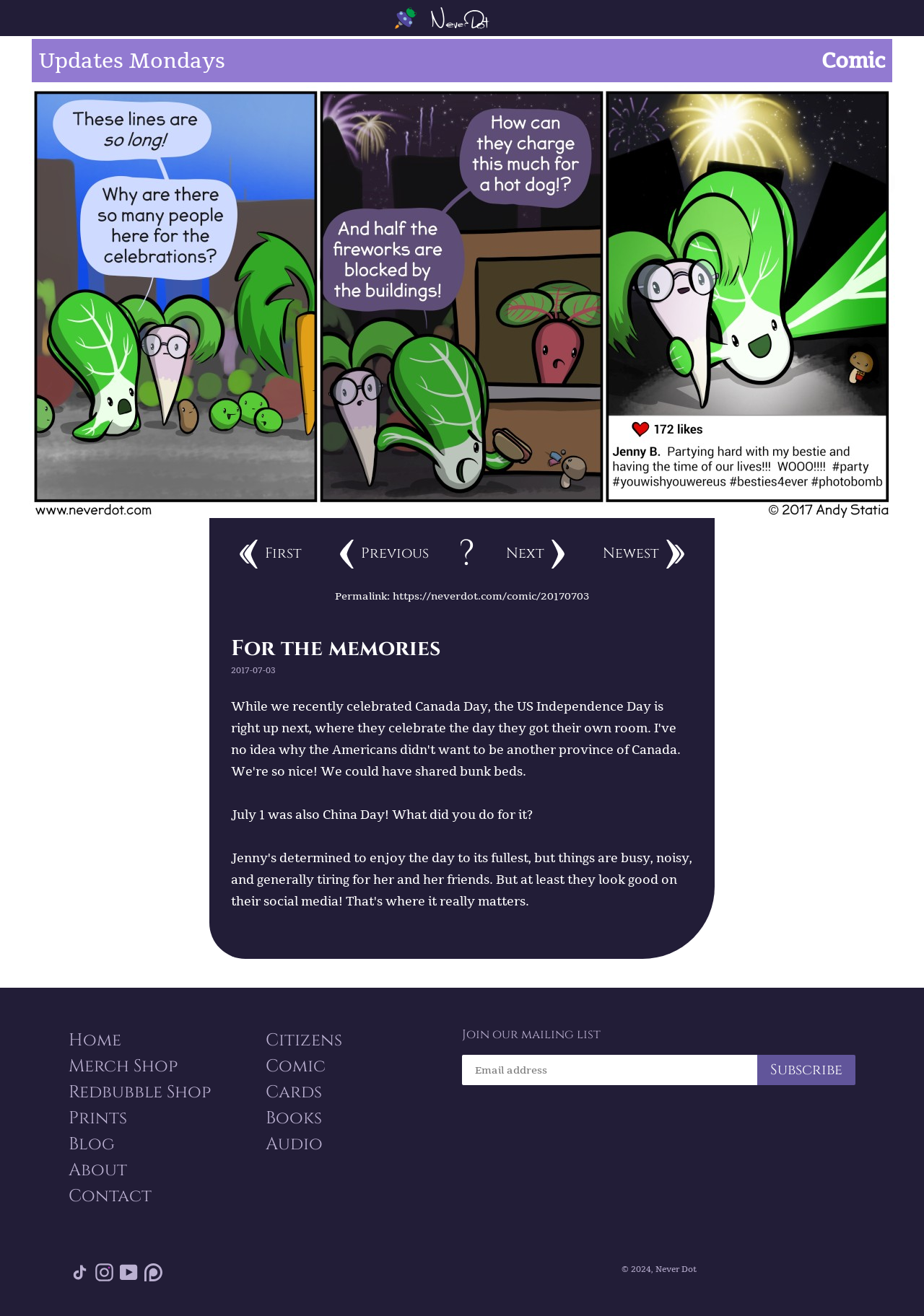Please determine the bounding box coordinates of the element to click on in order to accomplish the following task: "Subscribe to the mailing list". Ensure the coordinates are four float numbers ranging from 0 to 1, i.e., [left, top, right, bottom].

[0.82, 0.801, 0.926, 0.825]